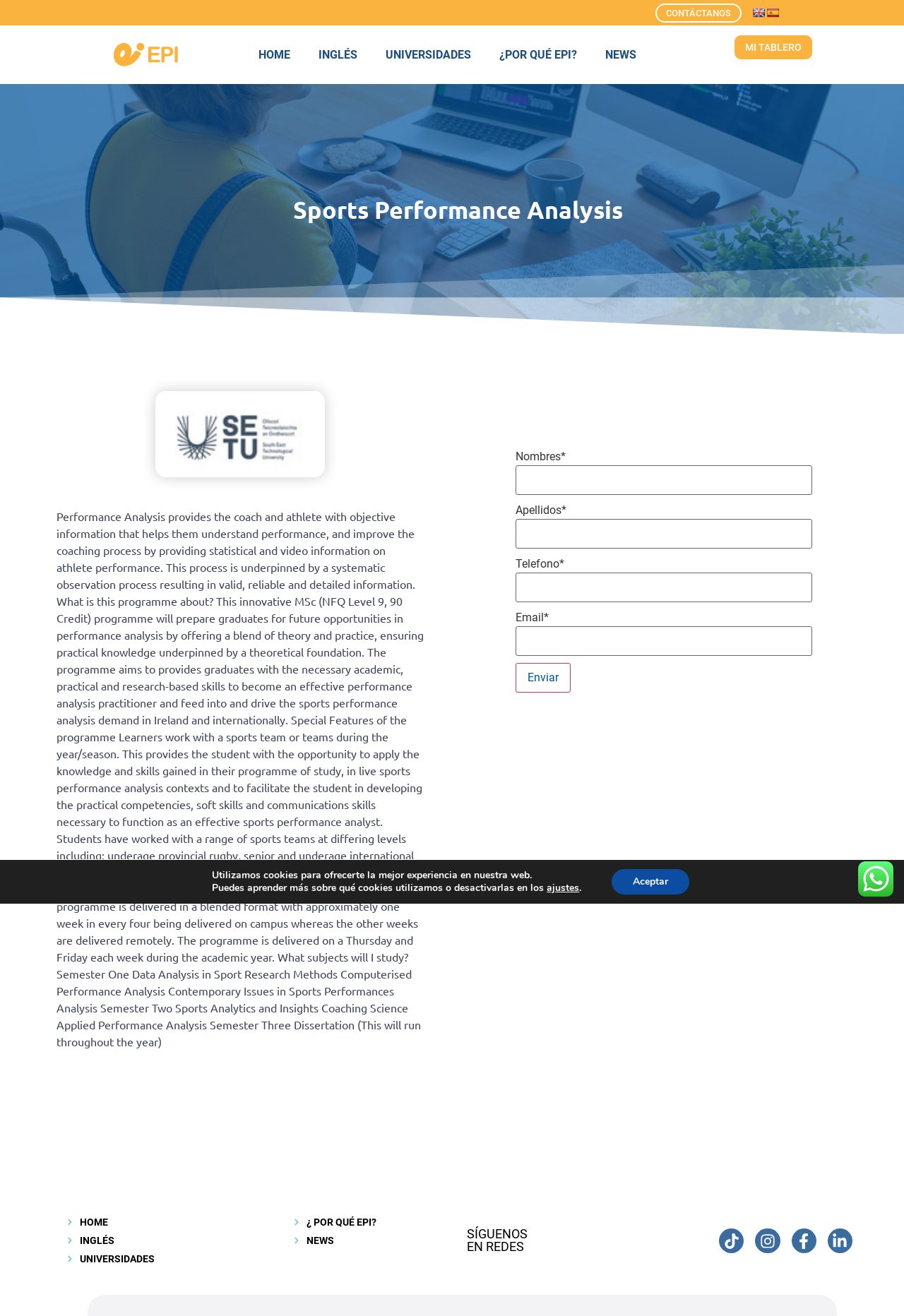How many semesters are in the programme?
Using the image, elaborate on the answer with as much detail as possible.

I read the text on the page and found the description of the programme, which mentions Semester One, Semester Two, and Semester Three. There are 3 semesters in total.